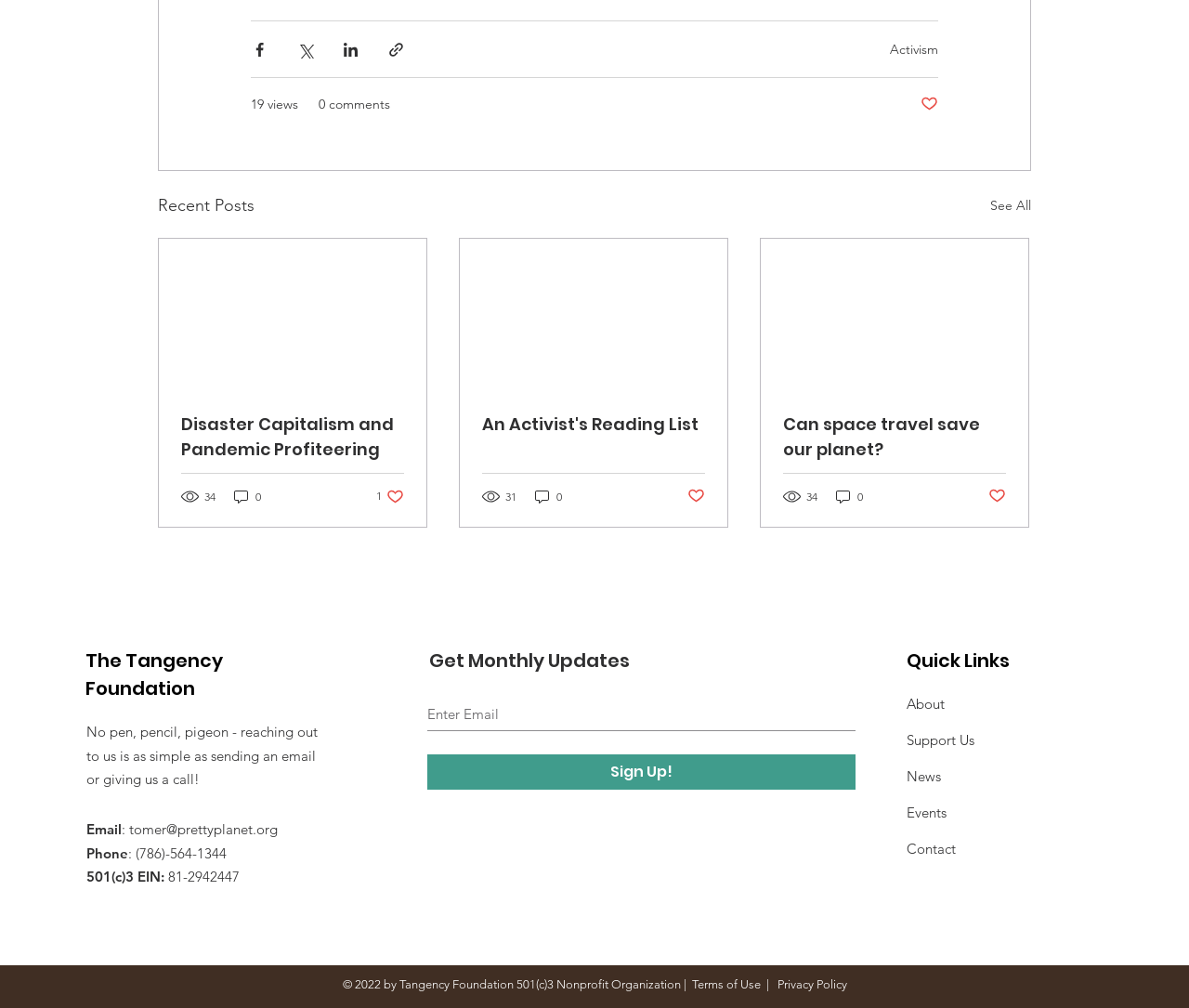Find the bounding box coordinates of the area that needs to be clicked in order to achieve the following instruction: "View recent posts". The coordinates should be specified as four float numbers between 0 and 1, i.e., [left, top, right, bottom].

[0.133, 0.191, 0.214, 0.218]